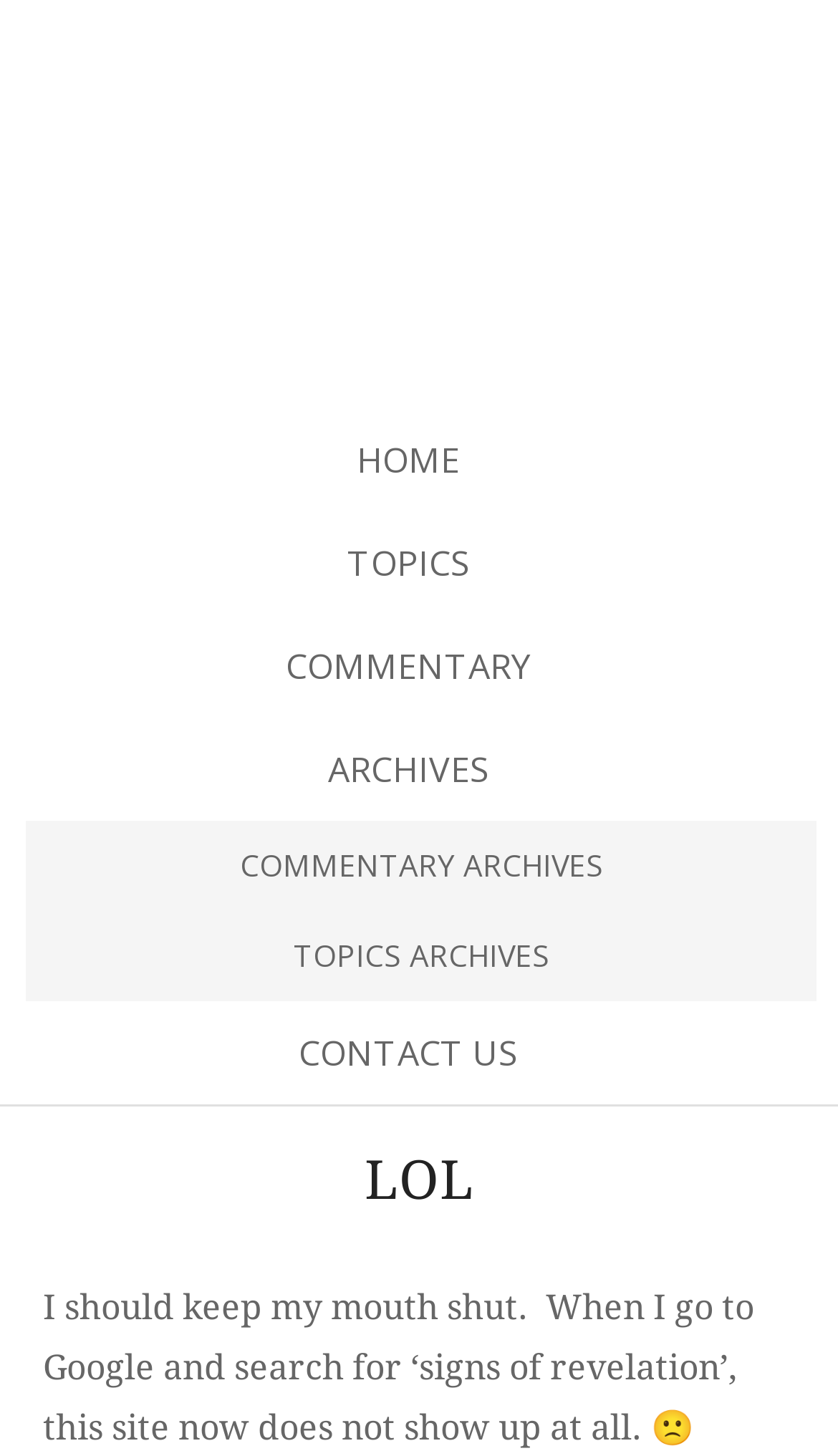Determine the bounding box coordinates for the UI element matching this description: "Topics".

[0.0, 0.351, 0.974, 0.422]